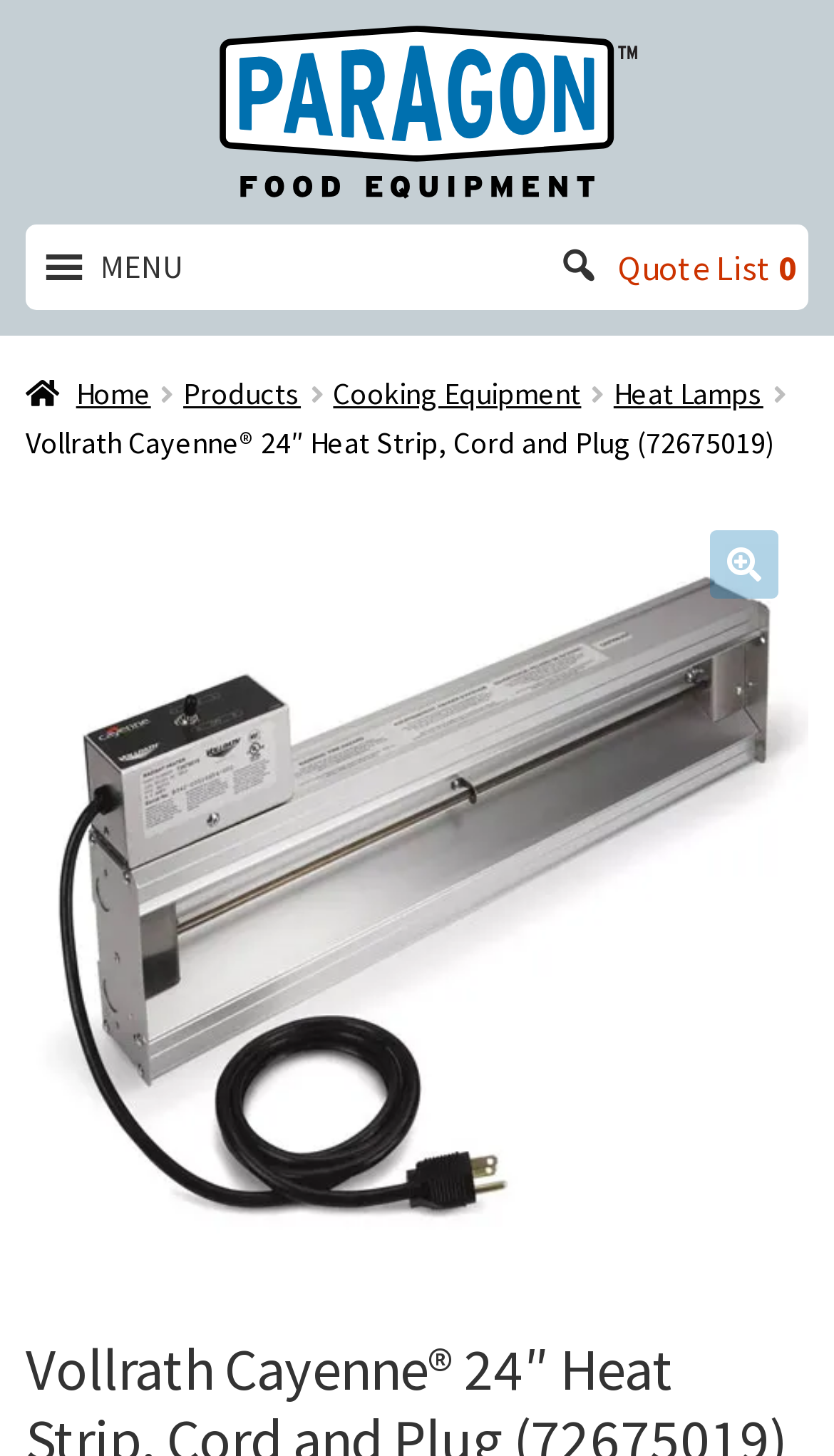Locate the bounding box coordinates of the area to click to fulfill this instruction: "Go to Heat Lamps". The bounding box should be presented as four float numbers between 0 and 1, in the order [left, top, right, bottom].

[0.736, 0.257, 0.915, 0.283]